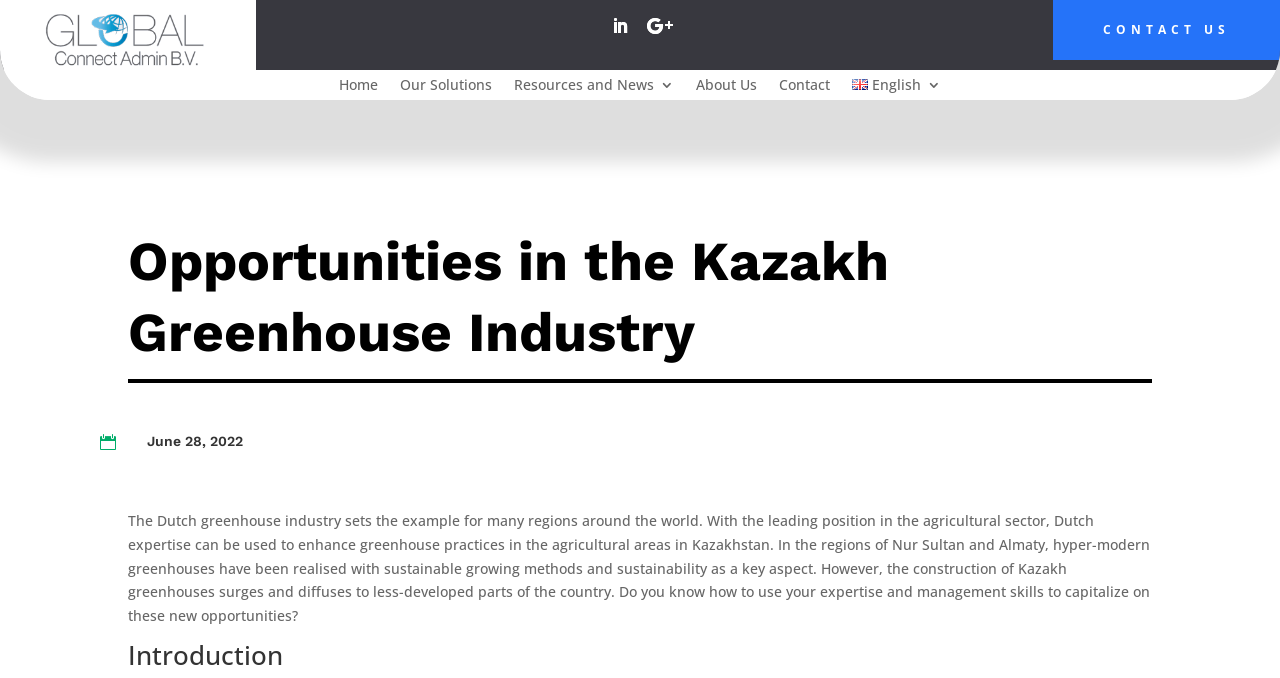What is the date mentioned in the webpage?
Answer the question with a single word or phrase by looking at the picture.

June 28, 2022